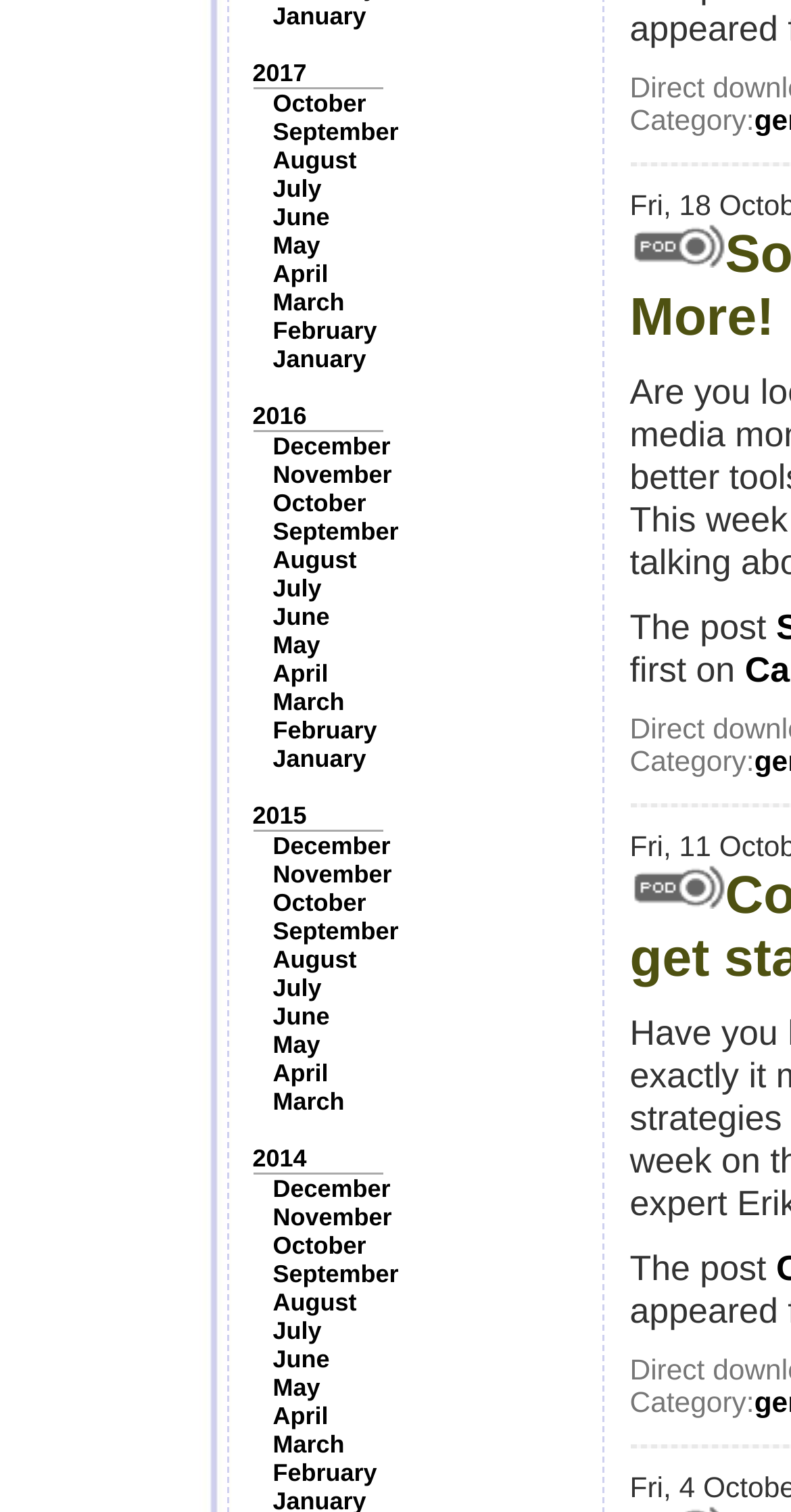How many months are listed on the webpage?
Please respond to the question with a detailed and informative answer.

By counting the links on the webpage, I found that all 12 months of the year are listed, from January to December.